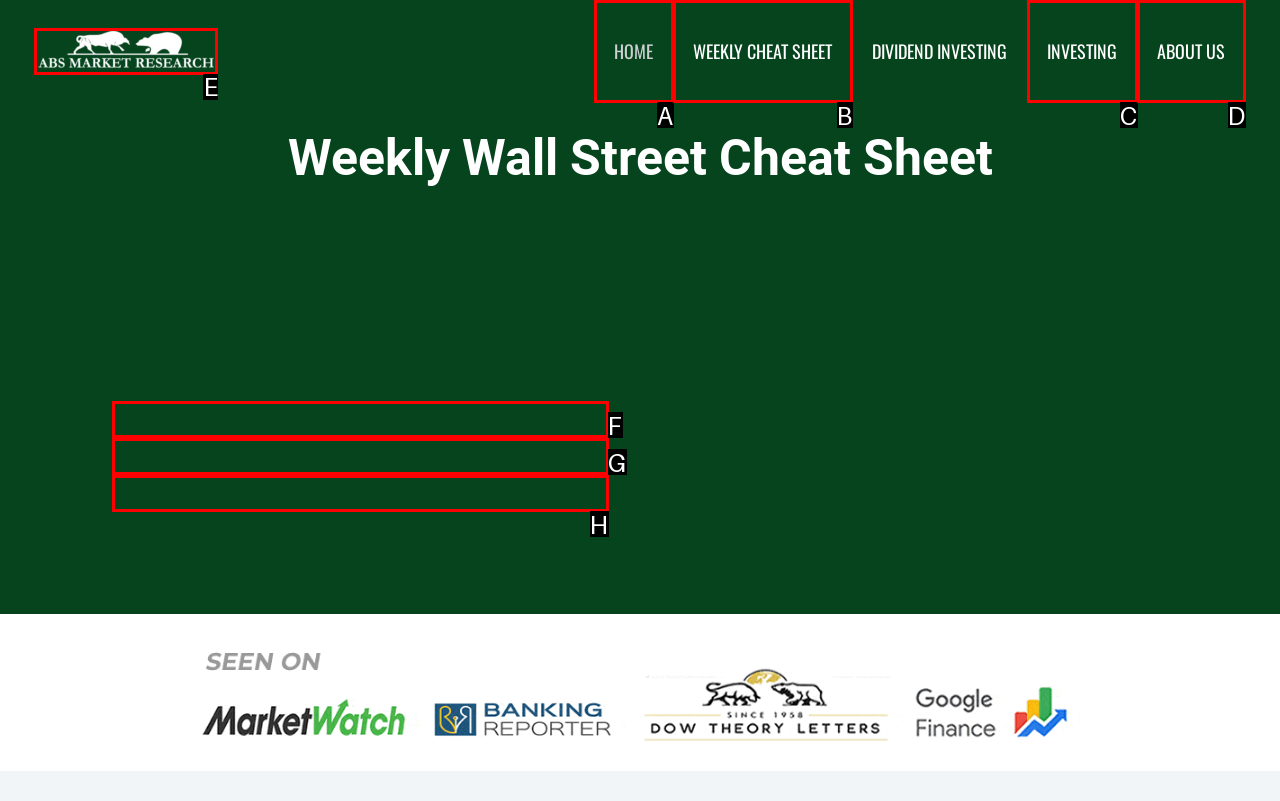For the task: Click on the AlphaBetaStock.com logo, identify the HTML element to click.
Provide the letter corresponding to the right choice from the given options.

E